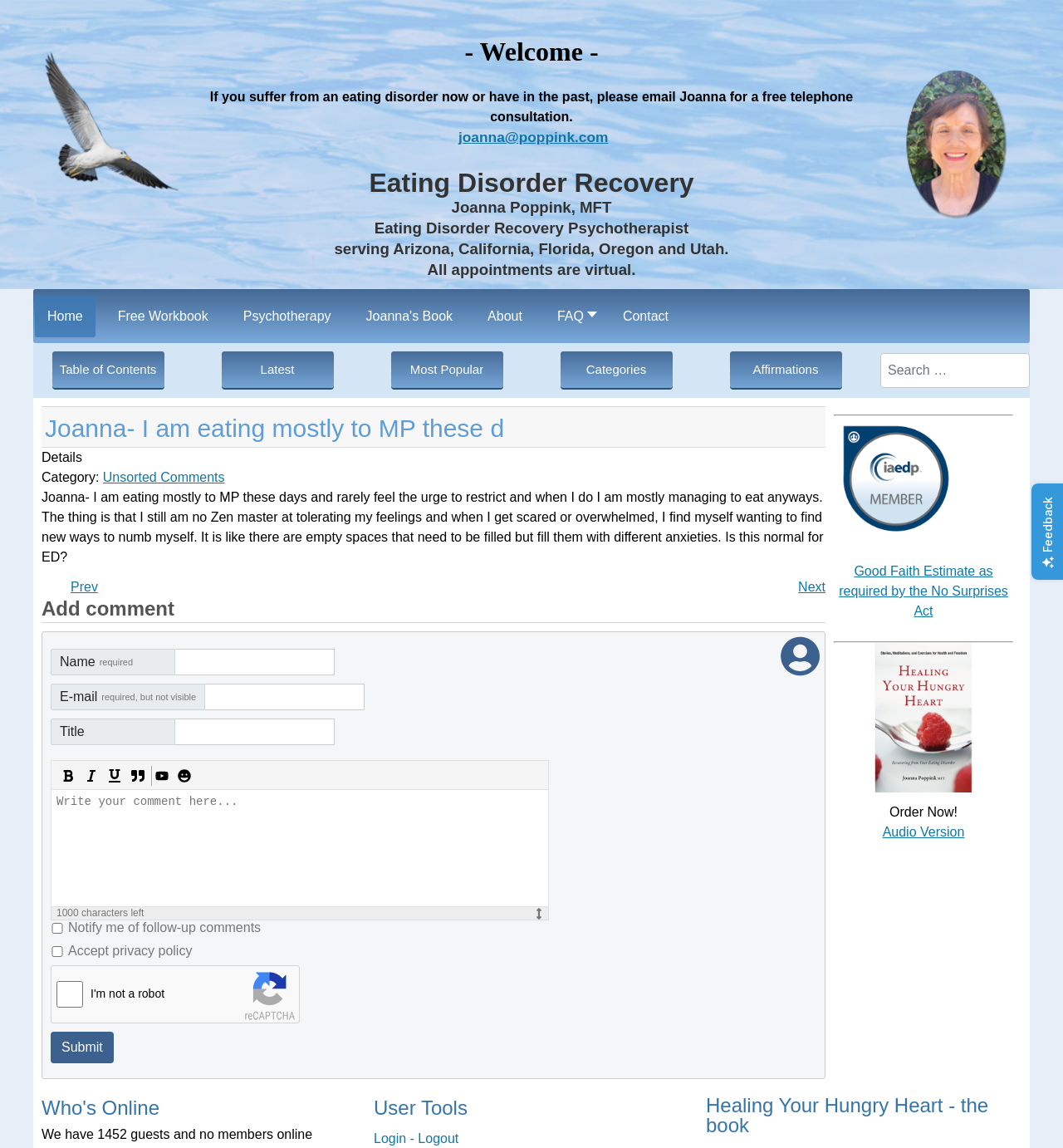What is the category of the latest article?
Please use the visual content to give a single word or phrase answer.

Unsorted Comments